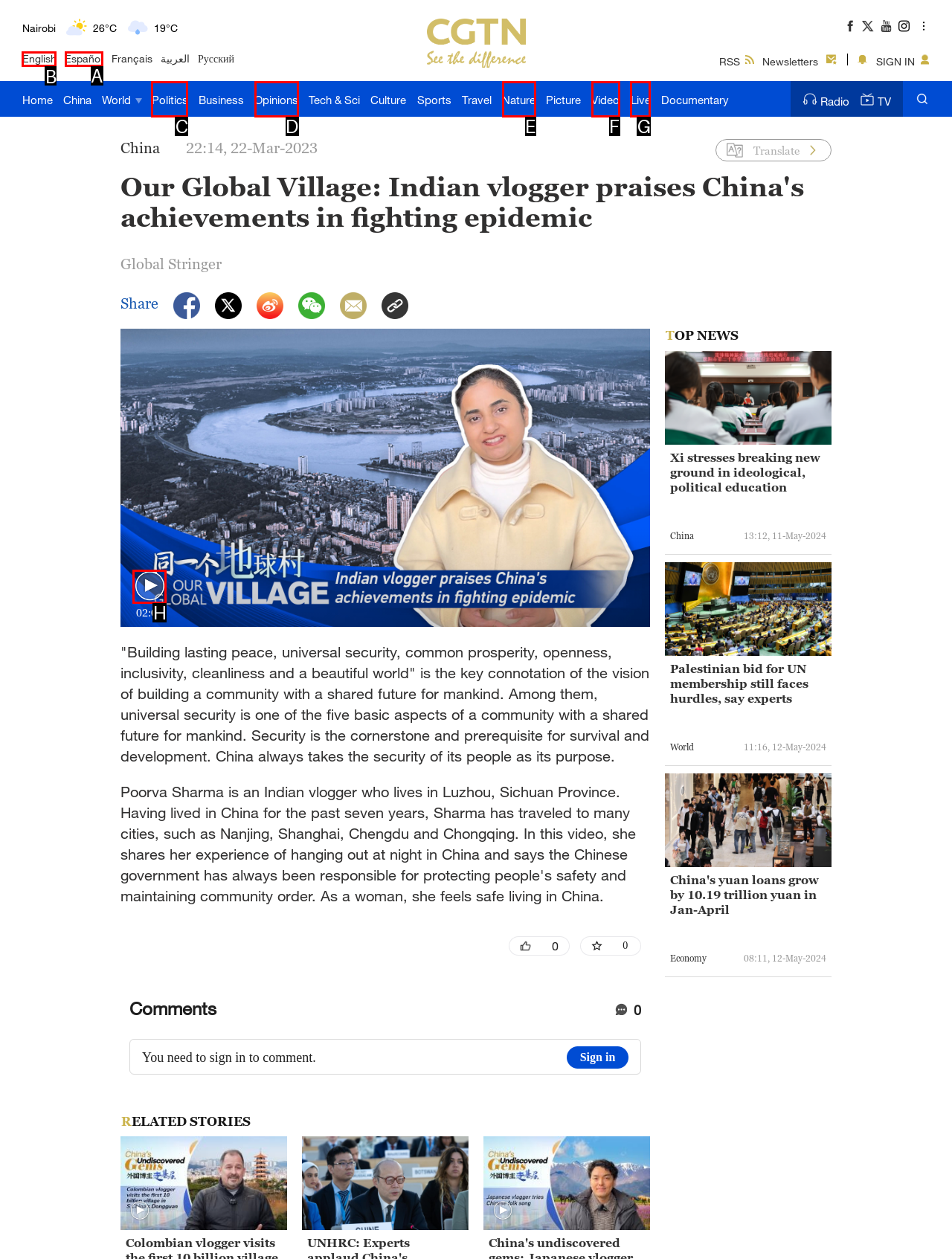Indicate which HTML element you need to click to complete the task: Switch to English language. Provide the letter of the selected option directly.

B